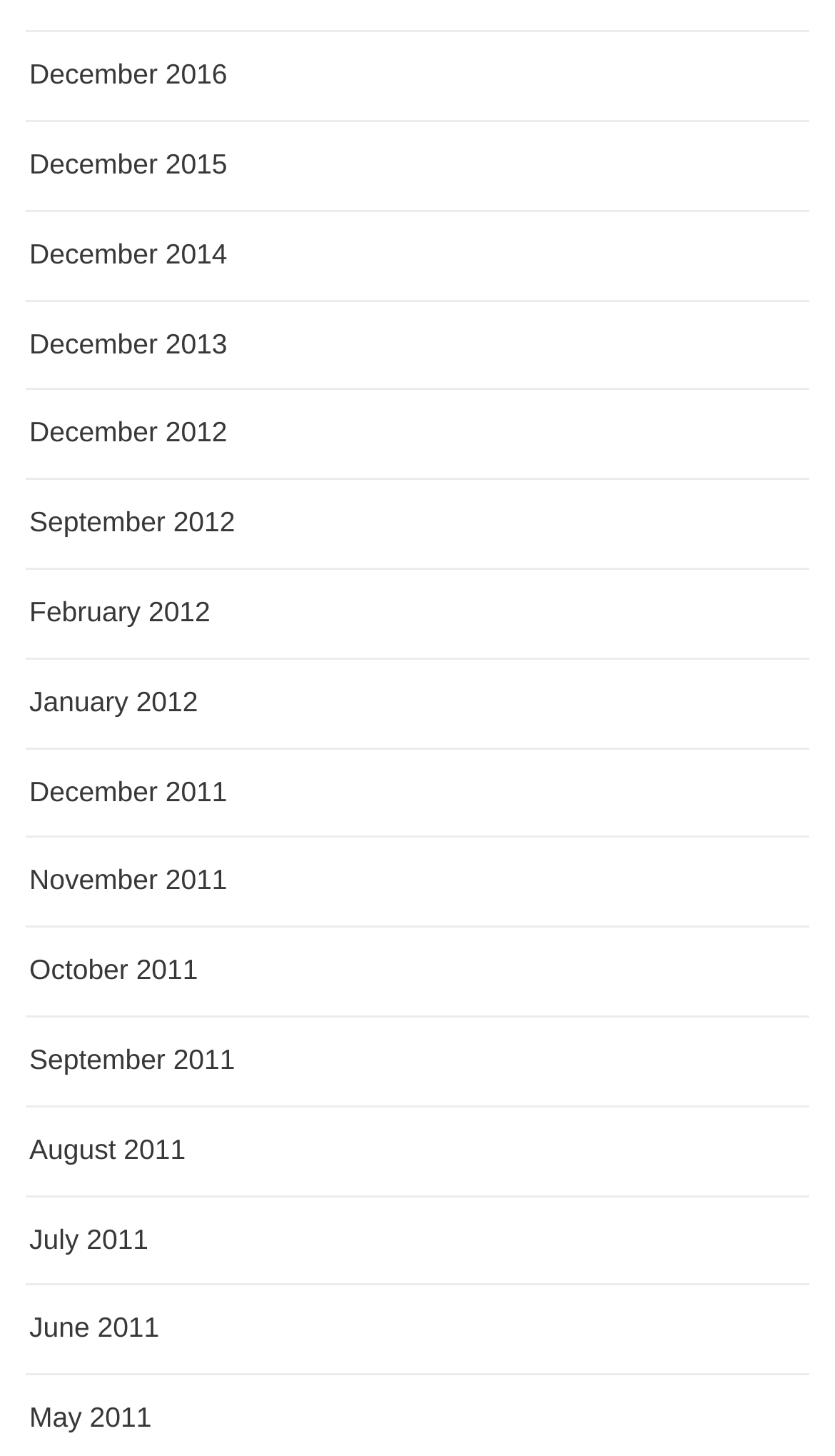Specify the bounding box coordinates of the element's region that should be clicked to achieve the following instruction: "Learn about Klarna financing". The bounding box coordinates consist of four float numbers between 0 and 1, in the format [left, top, right, bottom].

None